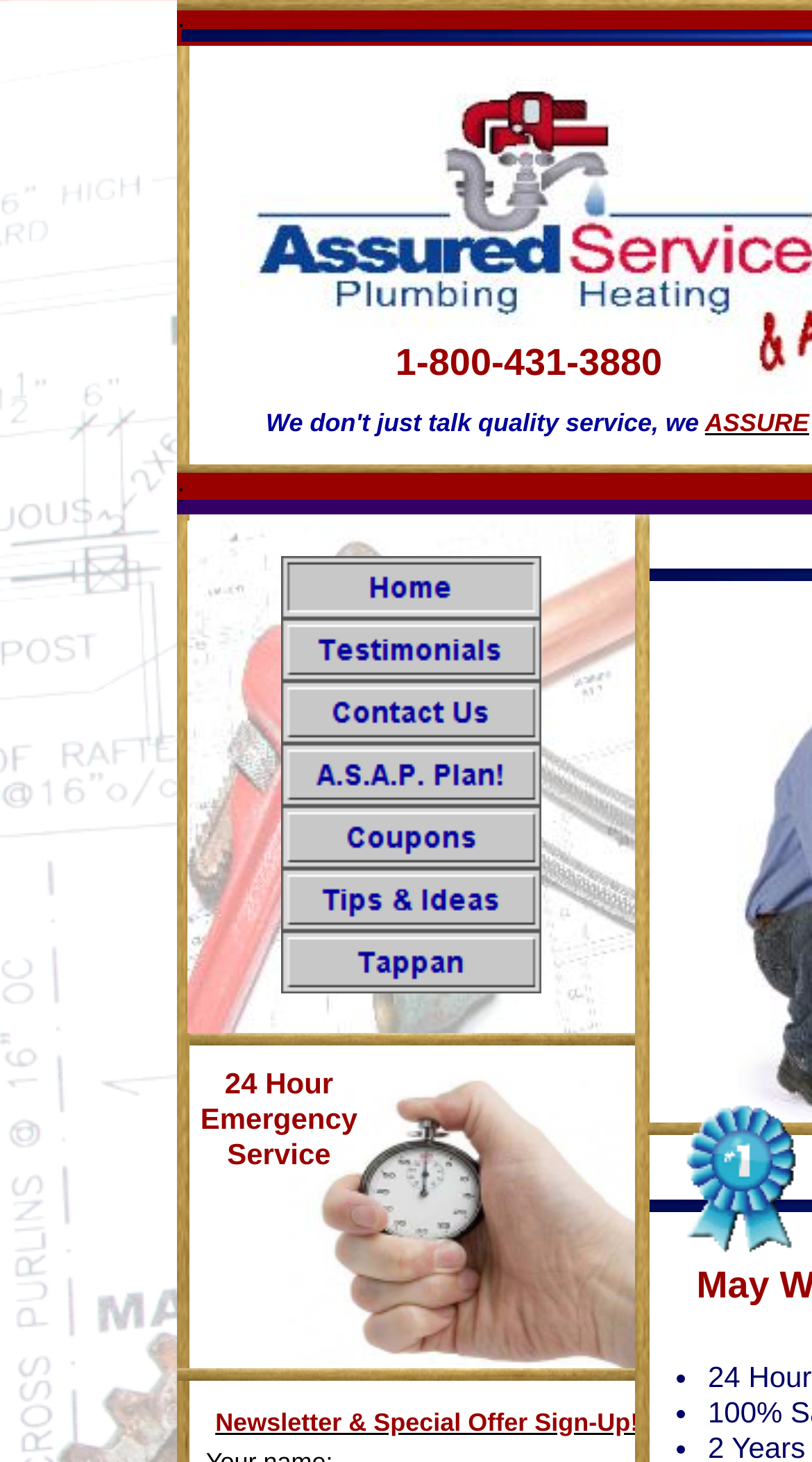What is the phone number for emergency service? Using the information from the screenshot, answer with a single word or phrase.

1-800-431-3880